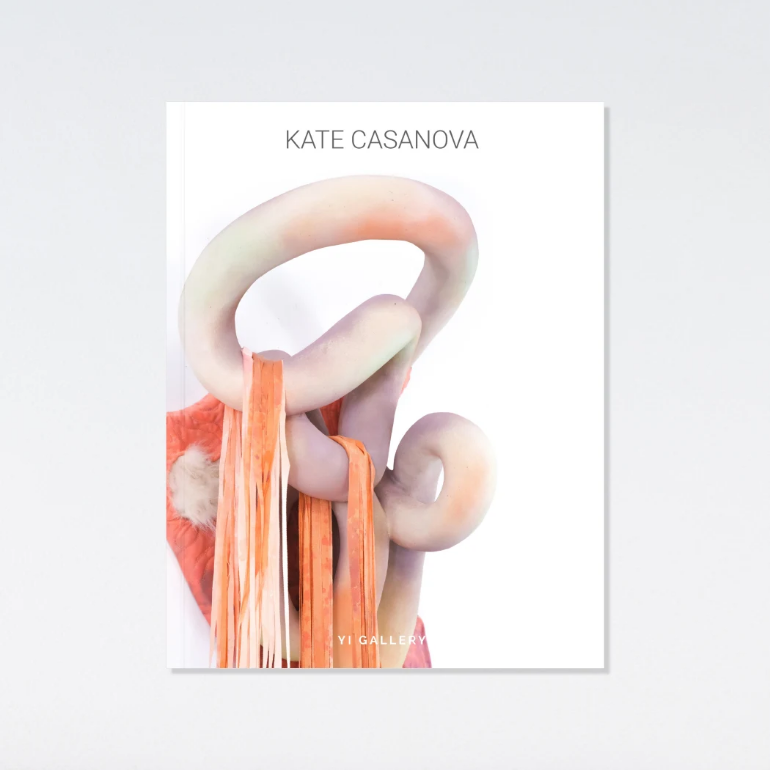Paint a vivid picture of the image with your description.

The image features the cover of an artistic publication titled "KATE CASANOVA," prominently displayed at the top in bold lettering. Below the title is a striking visual of a sculptural piece that appears to be fluid and organic in shape, with soft coral, pale orange, and creamy tones blending together. The sculpture is adorned with delicate, elongated elements that resemble ribbons or fibers, creating an intriguing contrast against the clean, white background.

At the bottom, the publication credits "YI GALLERY," indicating the gallery associated with this work. This visual not only showcases Kate Casanova's artistic style but also invites the viewer to explore the themes and concepts presented in the accompanying essay by Pamela Meadows, which is indicated on the overarching webpage. The overall aesthetic is modern and engaging, drawing attention to the innovative approach in Casanova’s art.